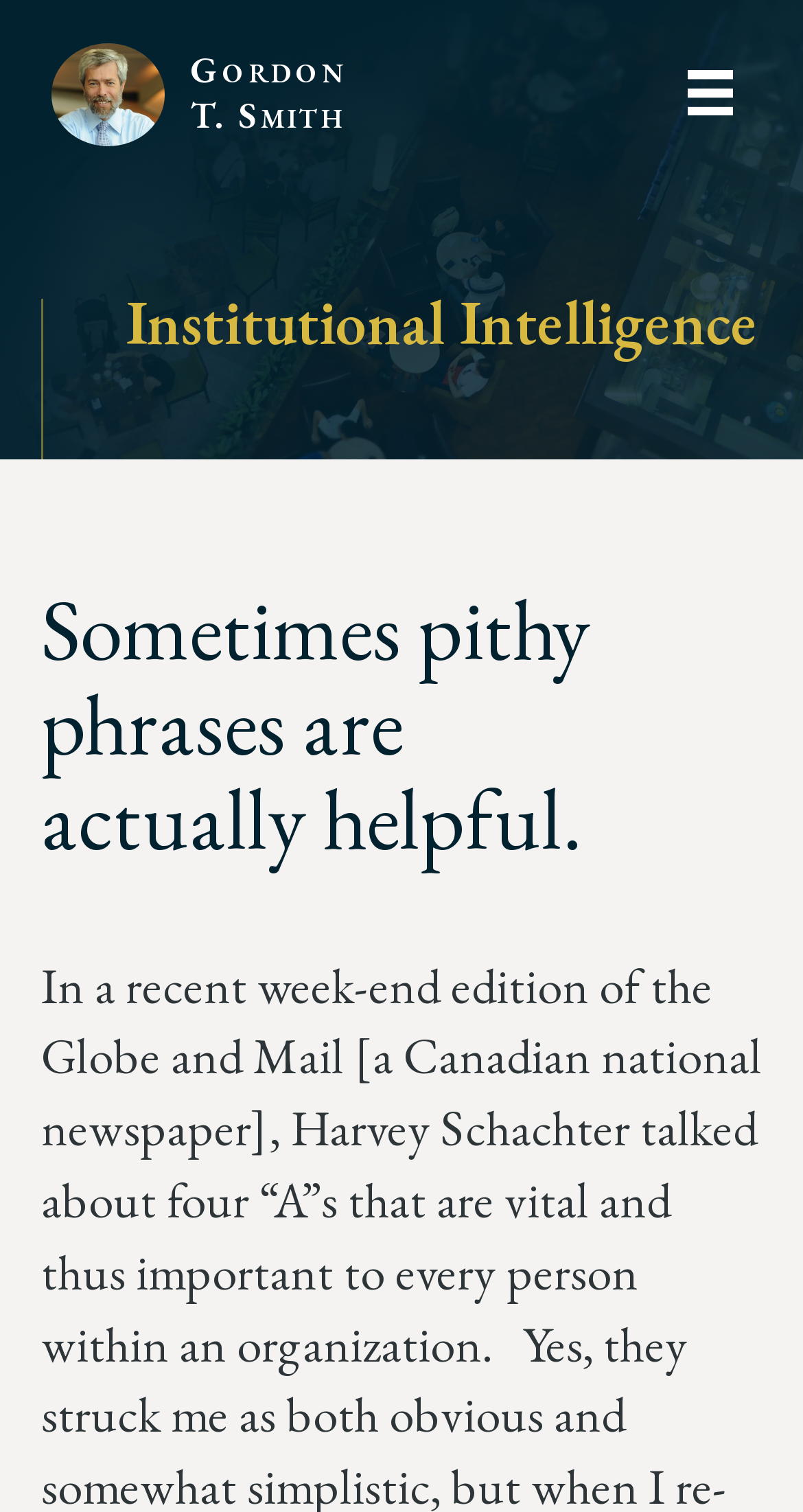How many images are there on the webpage?
Look at the image and respond with a one-word or short phrase answer.

2